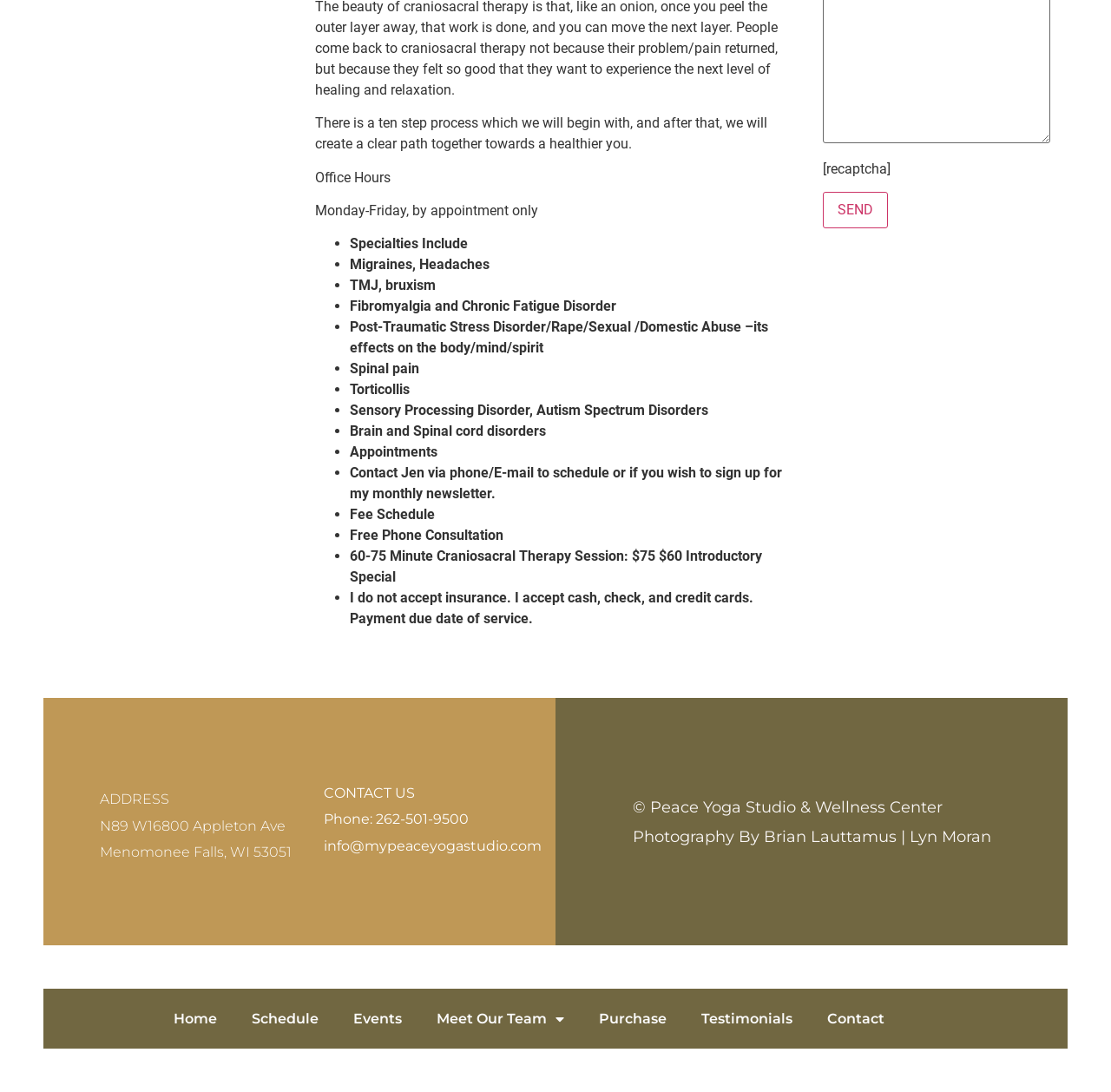Please find the bounding box for the following UI element description. Provide the coordinates in (top-left x, top-left y, bottom-right x, bottom-right y) format, with values between 0 and 1: Meet Our Team

[0.377, 0.915, 0.523, 0.951]